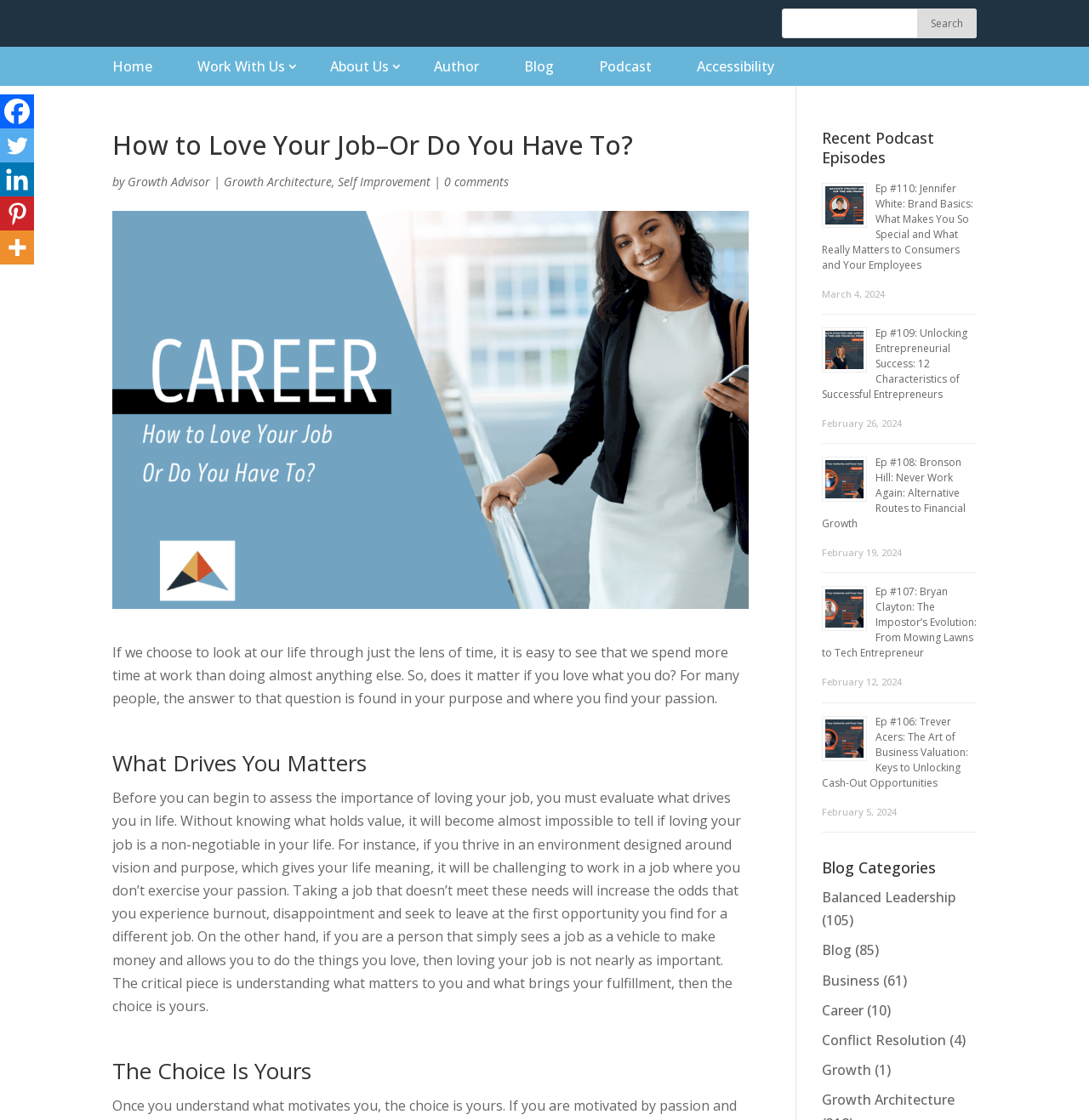Offer an in-depth caption of the entire webpage.

This webpage is about a blog post titled "How to Love Your Job--Or Do You Have To?" with a focus on personal growth and self-improvement. At the top of the page, there is a search bar with a textbox and a "Search" button. Below the search bar, there are several links to different sections of the website, including "Home", "Work With Us", "About Us", "Author", "Blog", "Podcast", and "Accessibility".

The main content of the page is divided into three sections. The first section has a heading "How to Love Your Job–Or Do You Have To?" followed by a paragraph of text that discusses the importance of loving one's job. The second section has a heading "What Drives You Matters" and a longer paragraph of text that explores the idea of understanding what drives an individual in life. The third section has a heading "The Choice Is Yours" and appears to conclude the blog post.

On the left side of the page, there are several social media links, including Facebook, Twitter, LinkedIn, Pinterest, and More. Below the social media links, there is a section titled "Recent Podcast Episodes" that displays four podcast episodes with images, headings, and links to each episode. Each episode also has a timestamp indicating when it was published.

On the right side of the page, there is a section titled "Blog Categories" that lists several categories, including Balanced Leadership, Blog, Business, Career, Conflict Resolution, Growth, and Growth Architecture. Each category has a link and a number in parentheses indicating the number of posts in that category.